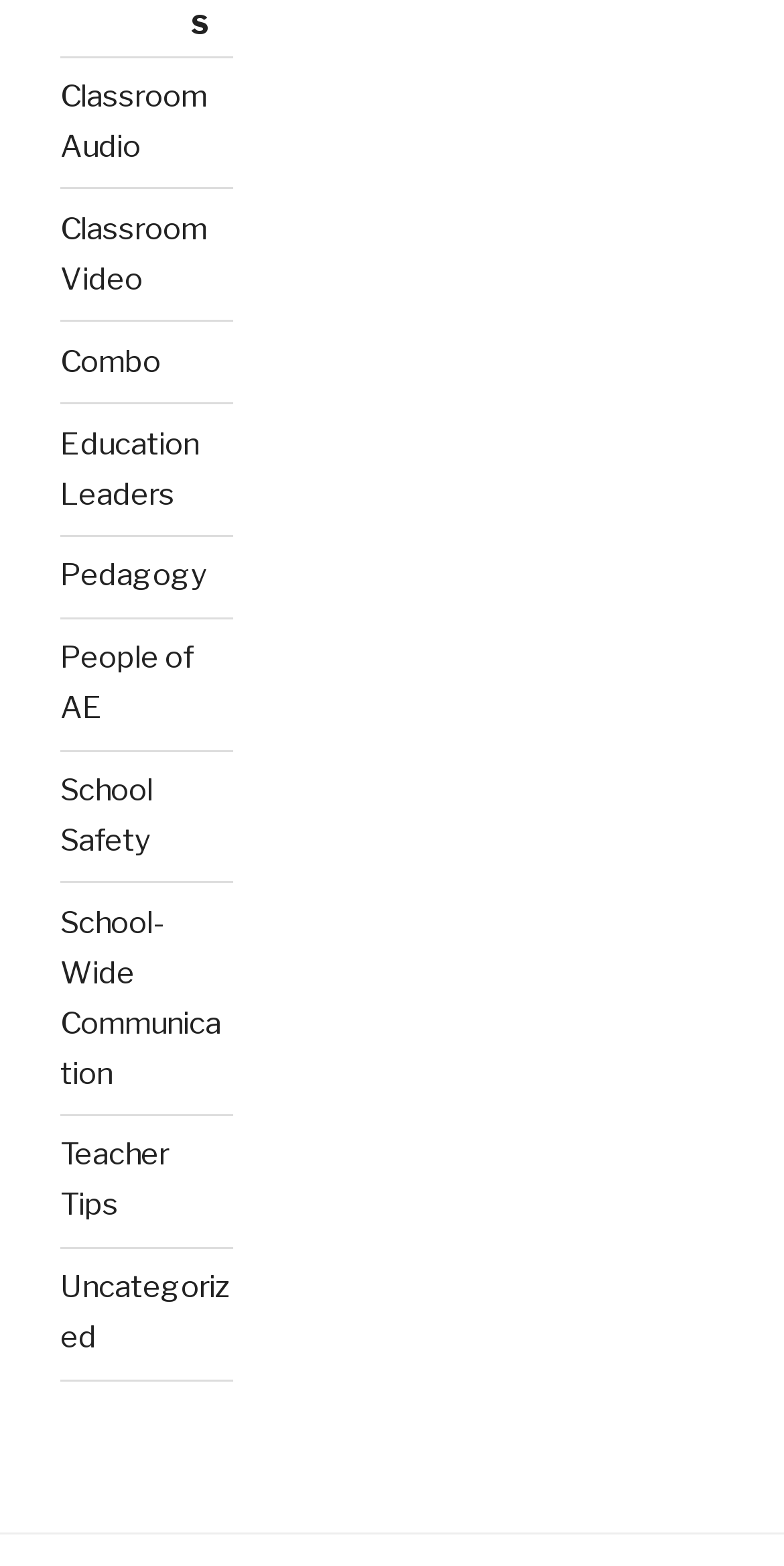Refer to the image and provide an in-depth answer to the question:
What is the width of the 'Categories' navigation element?

I calculated the width of the 'Categories' navigation element by subtracting its left coordinate (0.077) from its right coordinate (0.297), resulting in a width of 0.22.